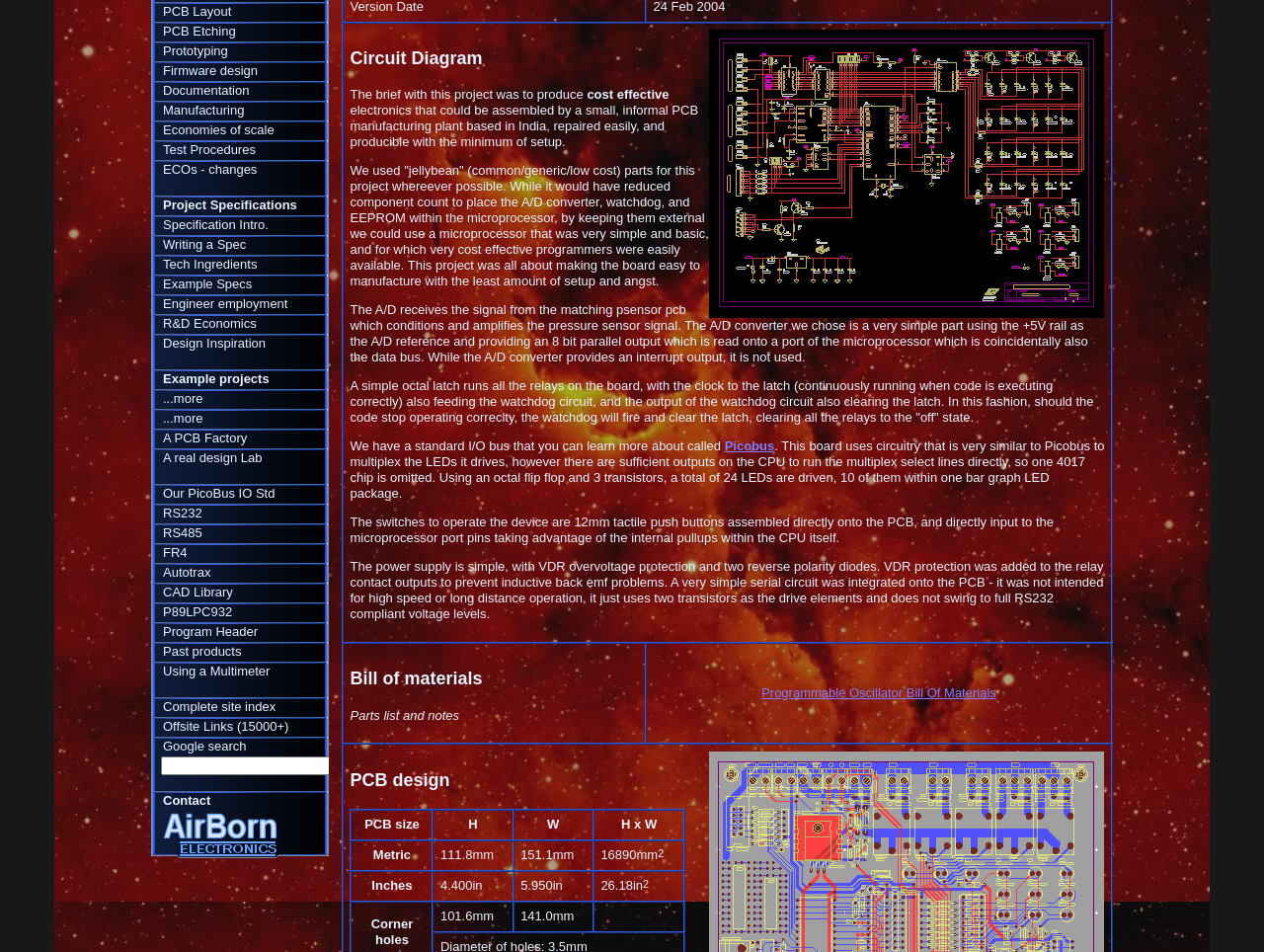Extract the bounding box of the UI element described as: "Writing a Spec".

[0.12, 0.247, 0.279, 0.267]